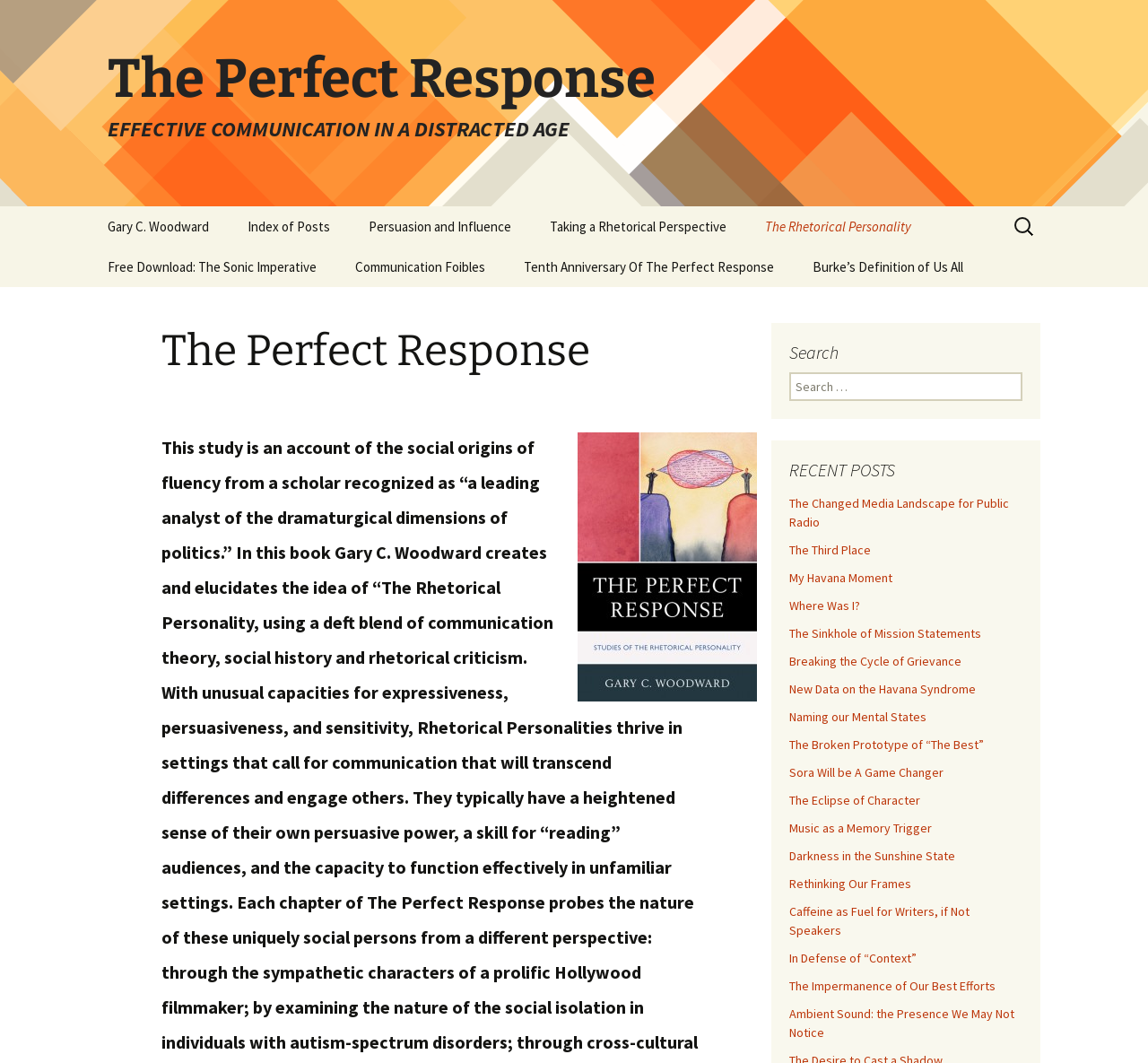What is the title of the last link in the recent posts section?
Look at the image and respond with a single word or a short phrase.

Ambient Sound: the Presence We May Not Notice